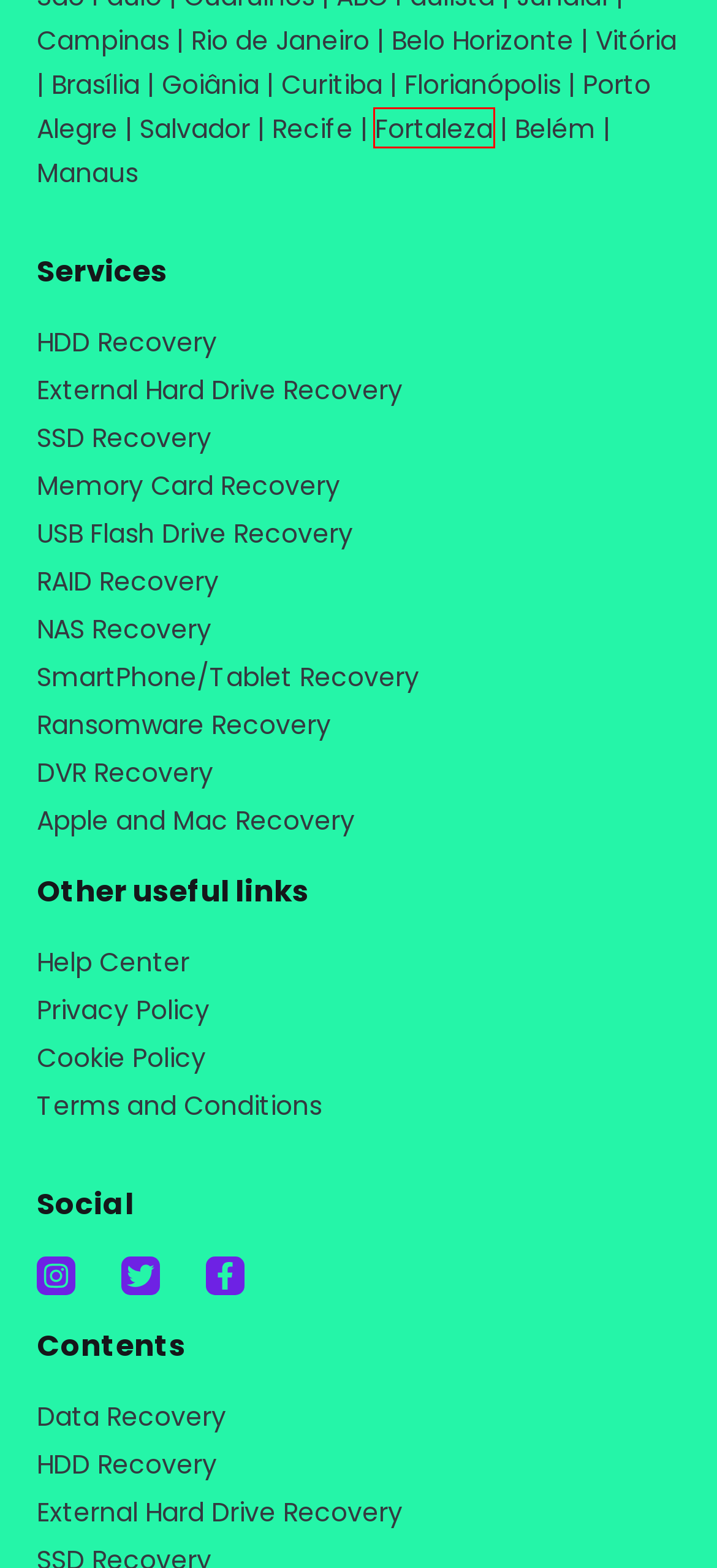You have a screenshot of a webpage with a red bounding box around a UI element. Determine which webpage description best matches the new webpage that results from clicking the element in the bounding box. Here are the candidates:
A. Recuperação de Dados em Porto Alegre? Serviço em HD, etc.
B. Recovery on Smartphones/Tablets | Bot Recuperação de Dados
C. Cookie Policy | Bot Recuperação de Dados
D. Recuperação de Dados em Manaus? Serviço em HD, SSD,etc.
E. Recuperação de Dados em Vitória? Serviço em HD, SSD,etc.
F. Recuperação de Dados em Florianópolis? Serviço em HD, etc.
G. Recuperação de Dados em Curitiba? Serviço em HD, SSD,etc.
H. Recuperação de Dados em Fortaleza? Serviço em HD, SSD,etc.

H